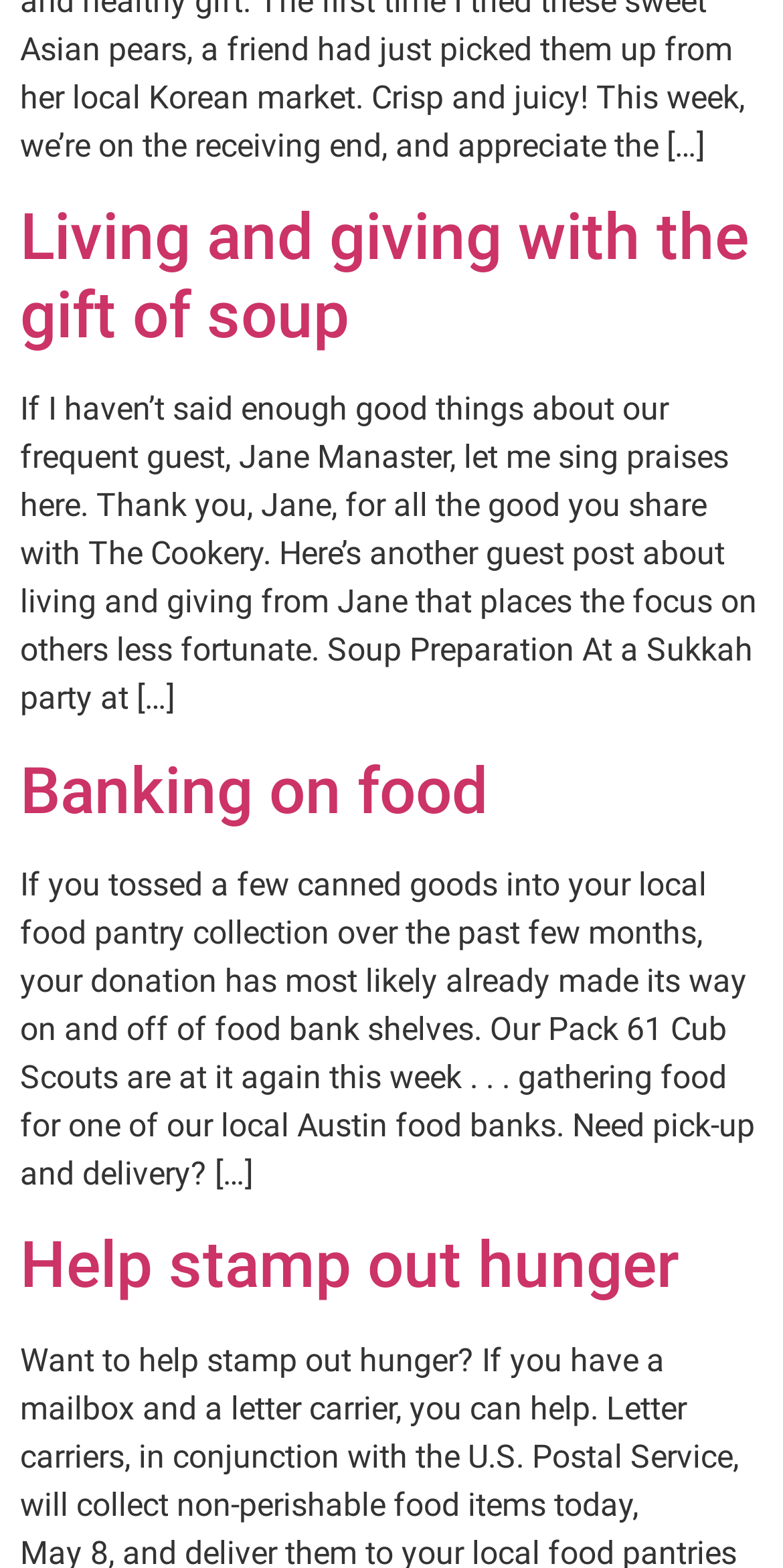From the element description Help stamp out hunger, predict the bounding box coordinates of the UI element. The coordinates must be specified in the format (top-left x, top-left y, bottom-right x, bottom-right y) and should be within the 0 to 1 range.

[0.026, 0.783, 0.867, 0.831]